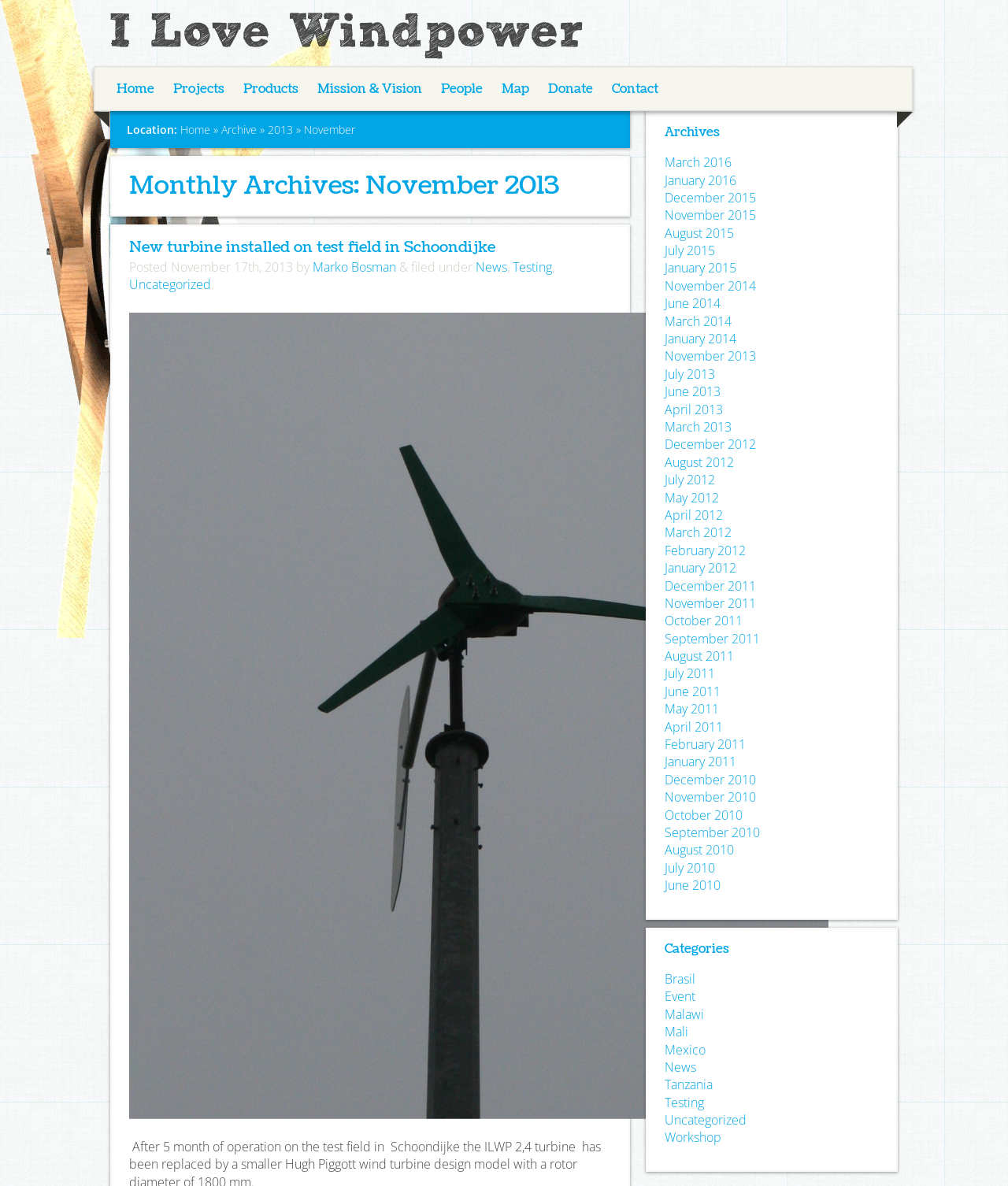Predict the bounding box of the UI element based on the description: "parent_node: Email * aria-describedby="email-notes" name="email"". The coordinates should be four float numbers between 0 and 1, formatted as [left, top, right, bottom].

None